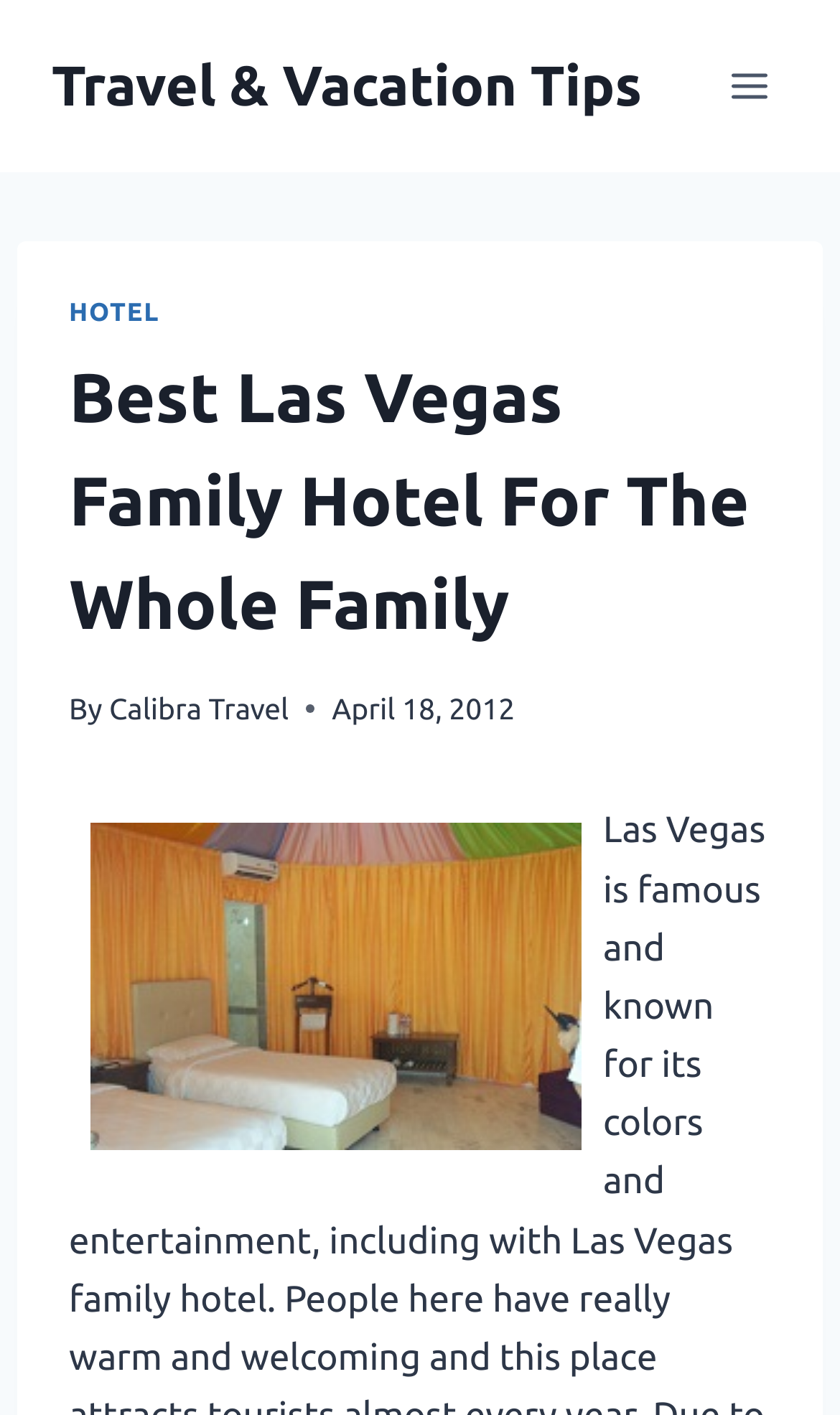Identify the bounding box coordinates for the UI element that matches this description: "Hotel".

[0.082, 0.212, 0.19, 0.231]